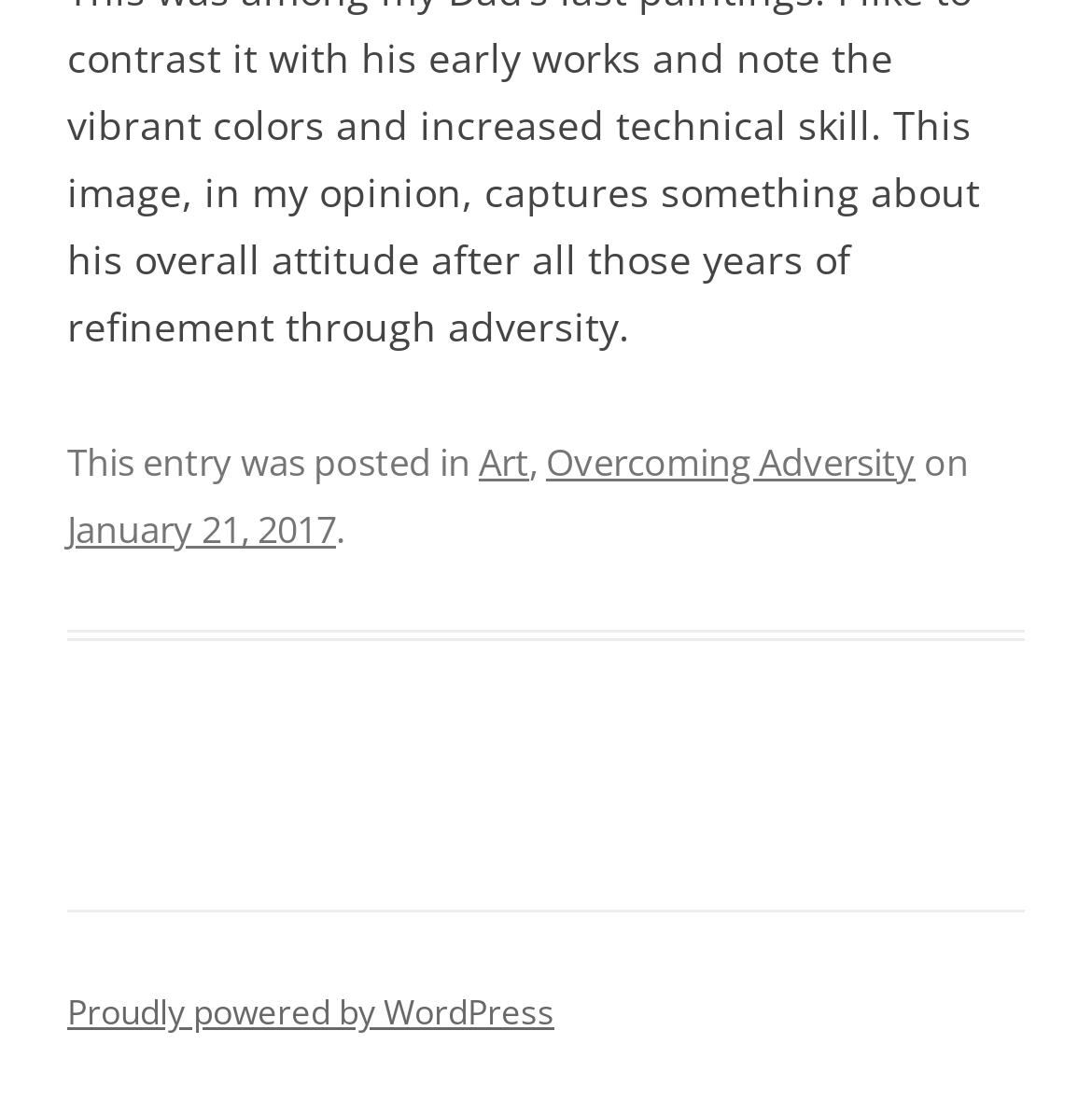When was the post published?
Look at the image and answer the question using a single word or phrase.

January 21, 2017